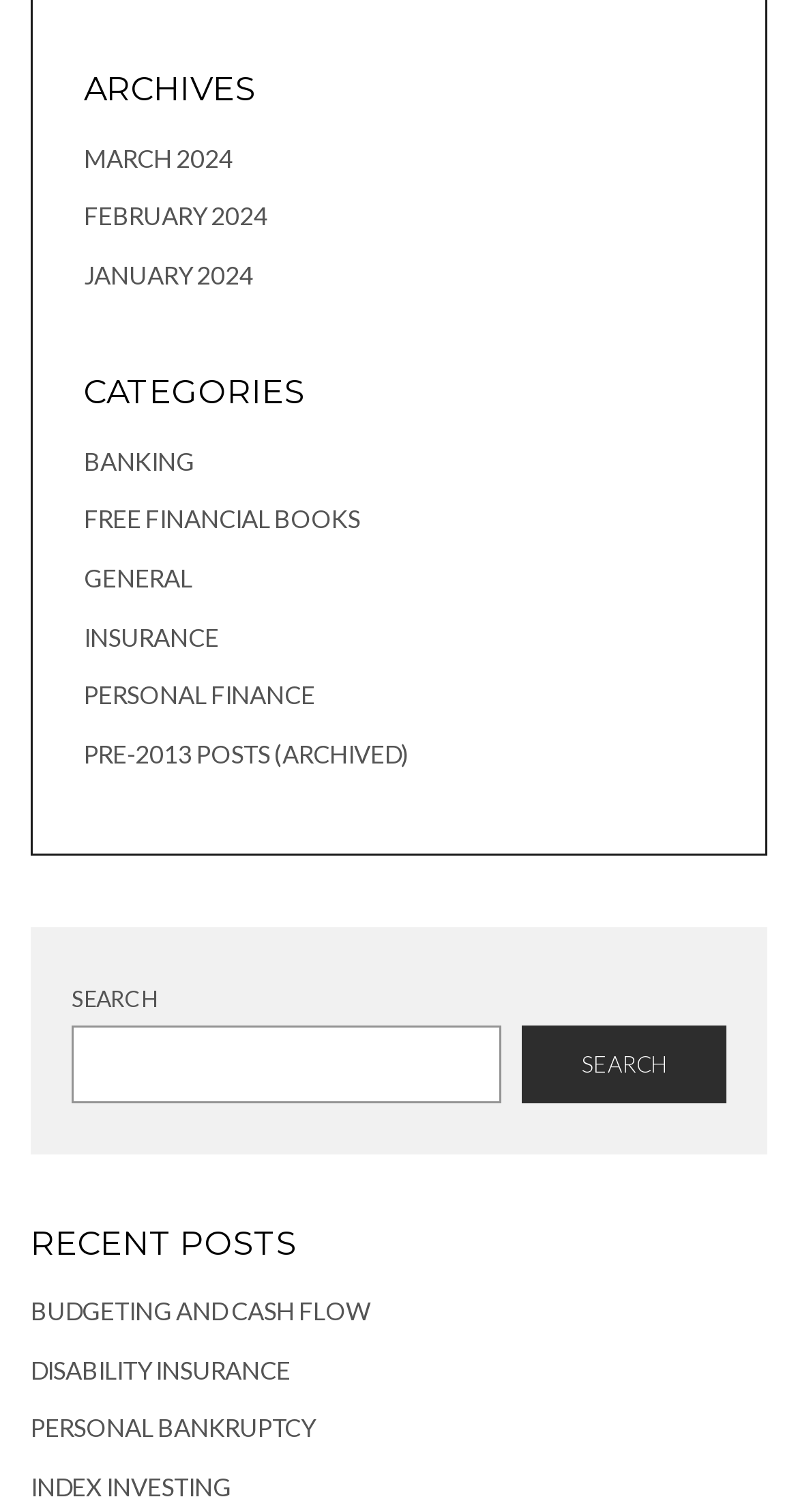What is the purpose of the search box?
Can you give a detailed and elaborate answer to the question?

I found a search box with a label 'SEARCH' and a button 'Search'. This suggests that the purpose of the search box is to search the website for specific content.